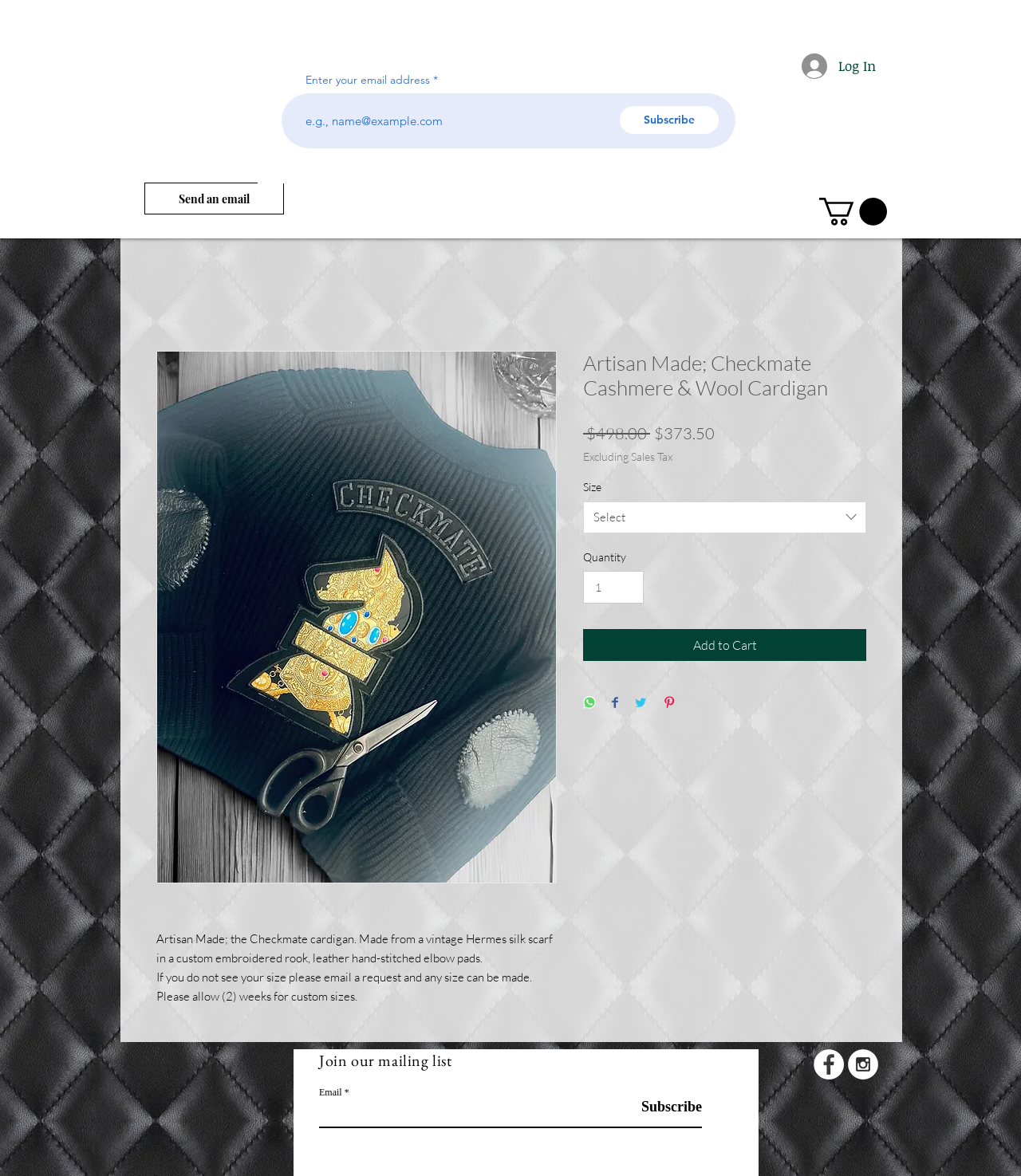Predict the bounding box of the UI element based on this description: "About Us".

[0.341, 0.155, 0.415, 0.182]